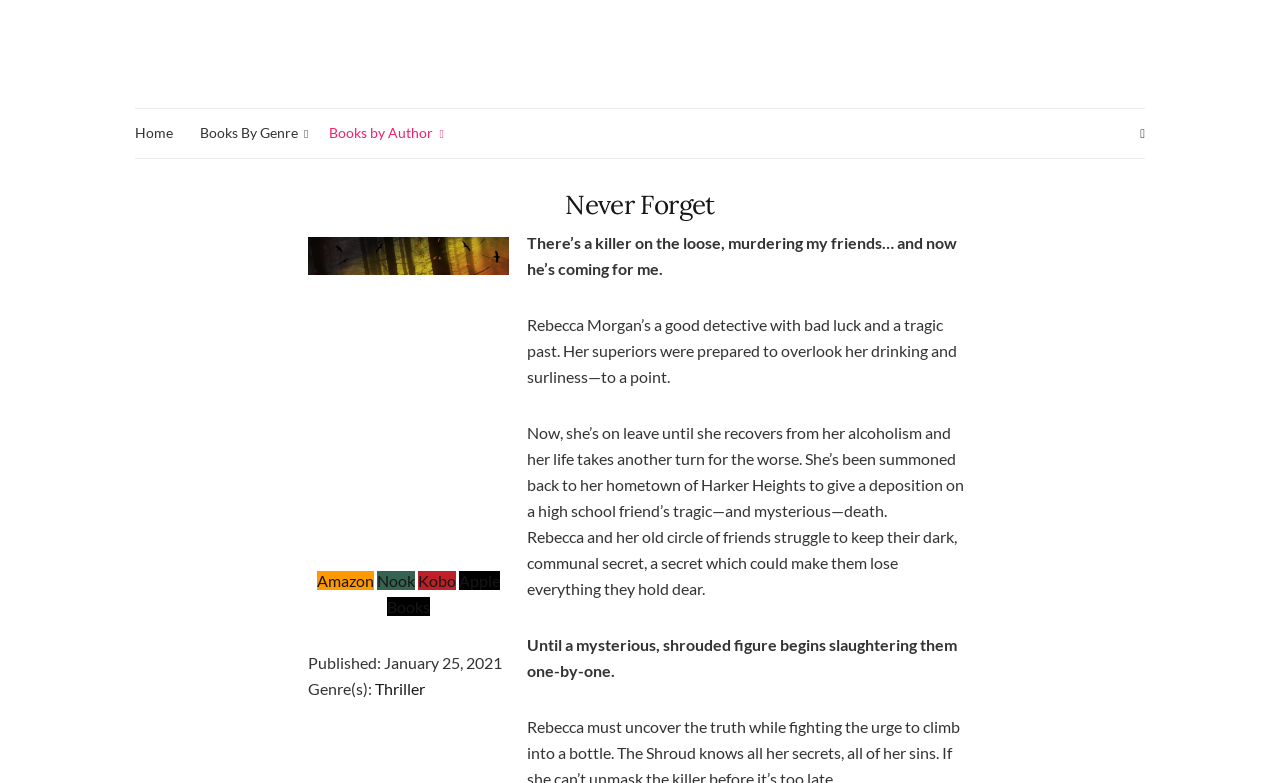What is the genre of the book 'Never Forget'?
Refer to the image and give a detailed response to the question.

The genre of the book 'Never Forget' can be found in the book's description section, where it says 'Genre(s): Thriller'. This information is provided below the book's title and publication date.